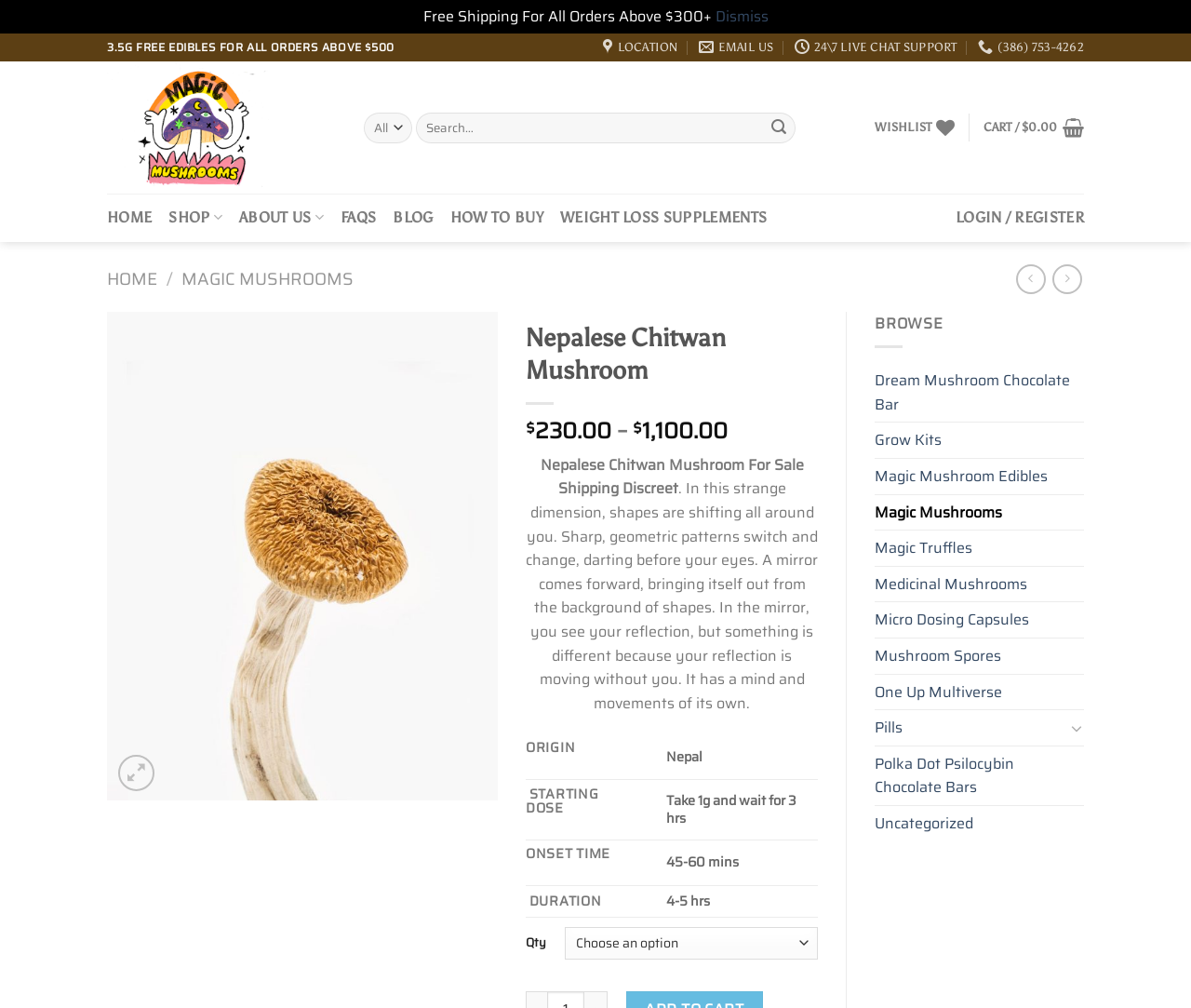Determine the bounding box coordinates for the area you should click to complete the following instruction: "Go to home page".

[0.09, 0.192, 0.128, 0.24]